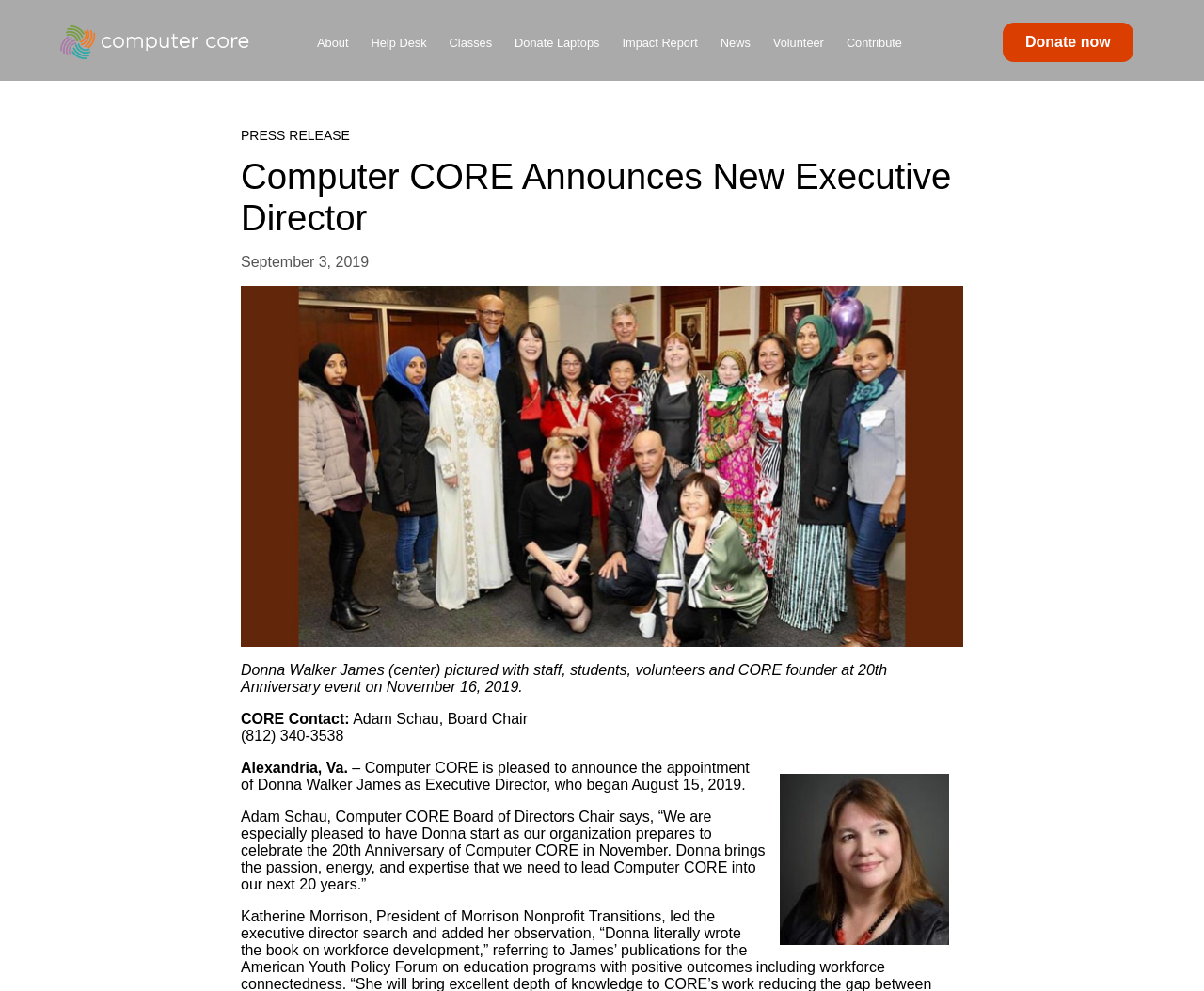Using the details in the image, give a detailed response to the question below:
What is the title of the press release?

I found the answer by looking at the heading 'Computer CORE Announces New Executive Director' which is the title of the press release.